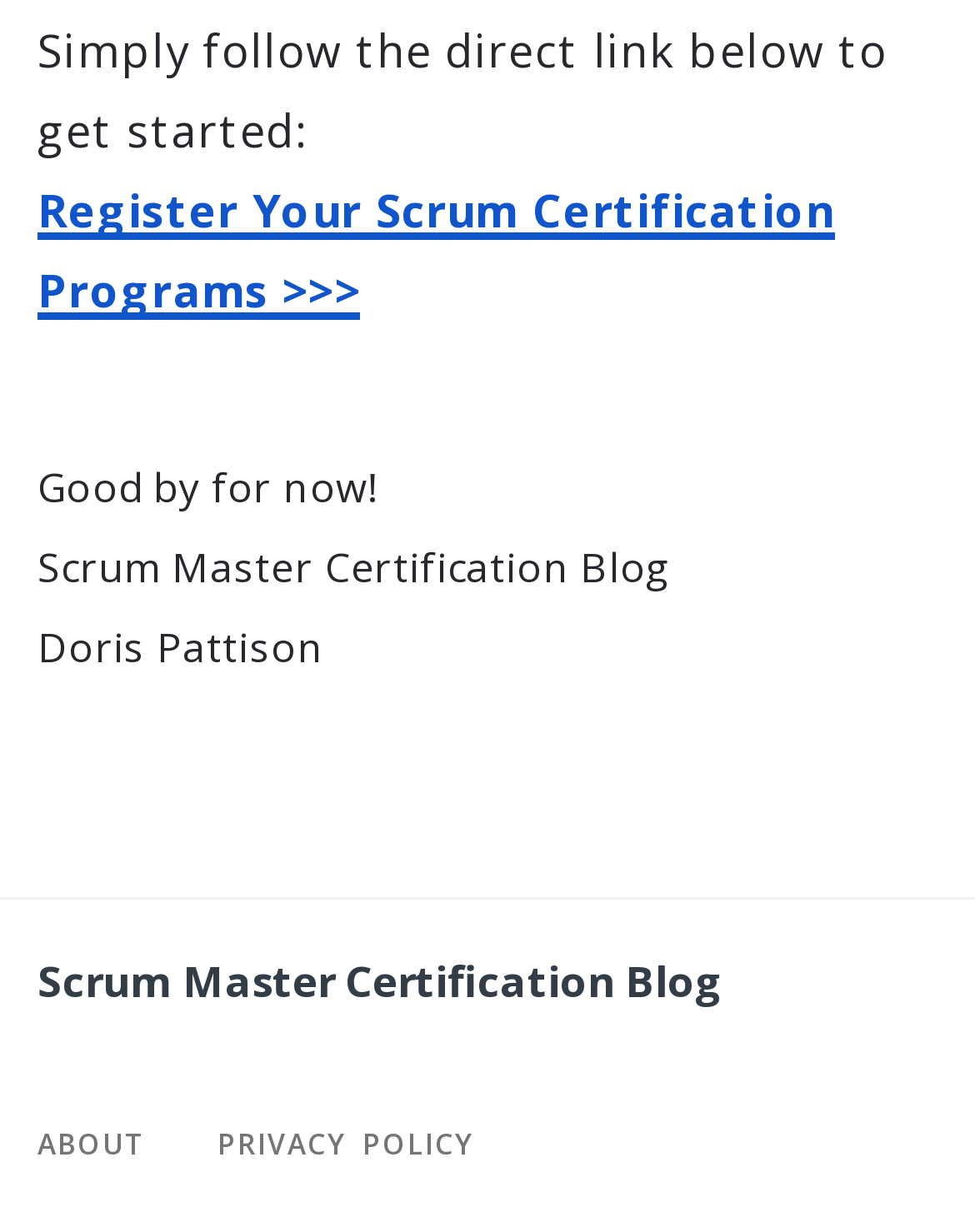Who is the author of the blog?
Using the visual information, respond with a single word or phrase.

Doris Pattison